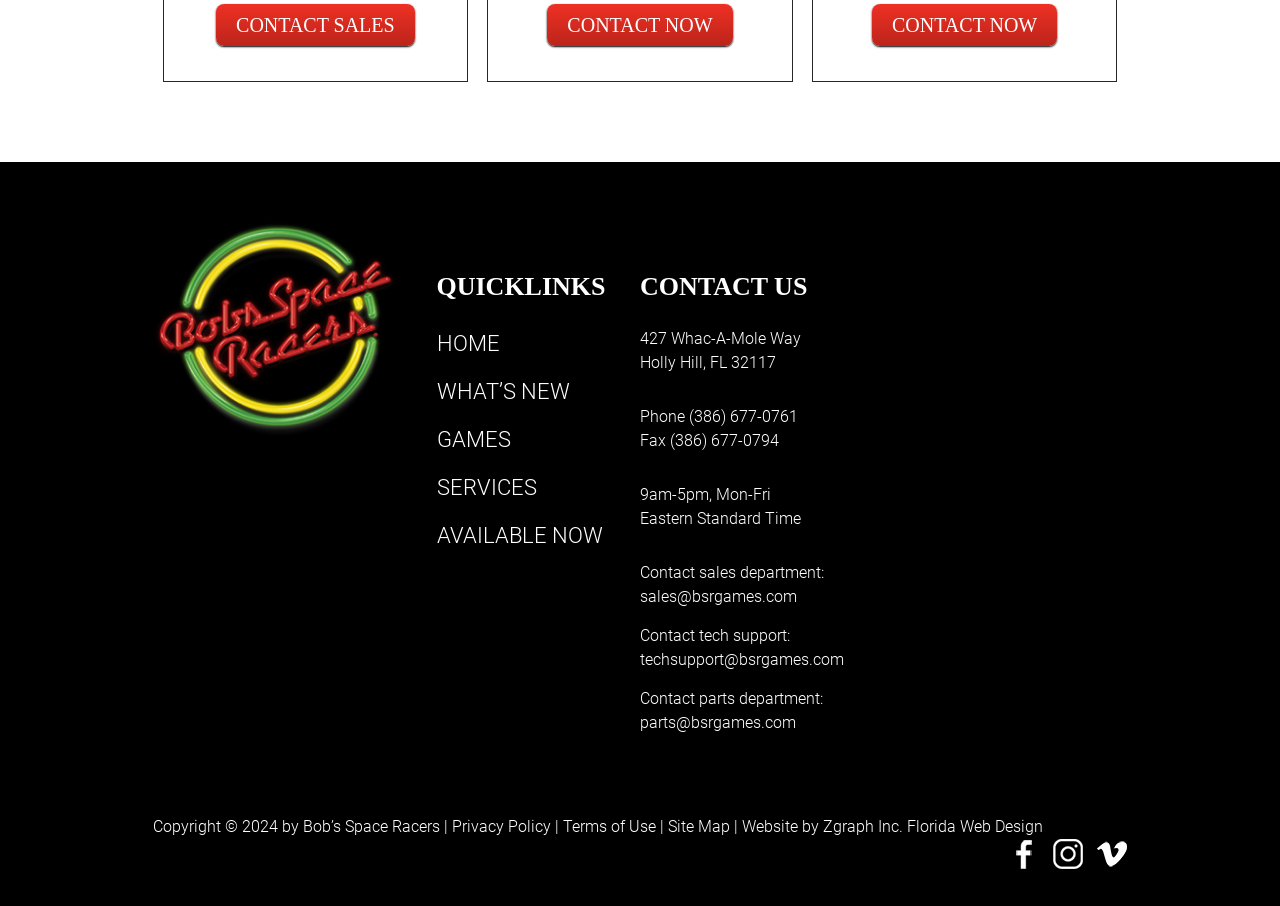Identify the bounding box coordinates of the part that should be clicked to carry out this instruction: "Click HOME".

[0.341, 0.361, 0.39, 0.397]